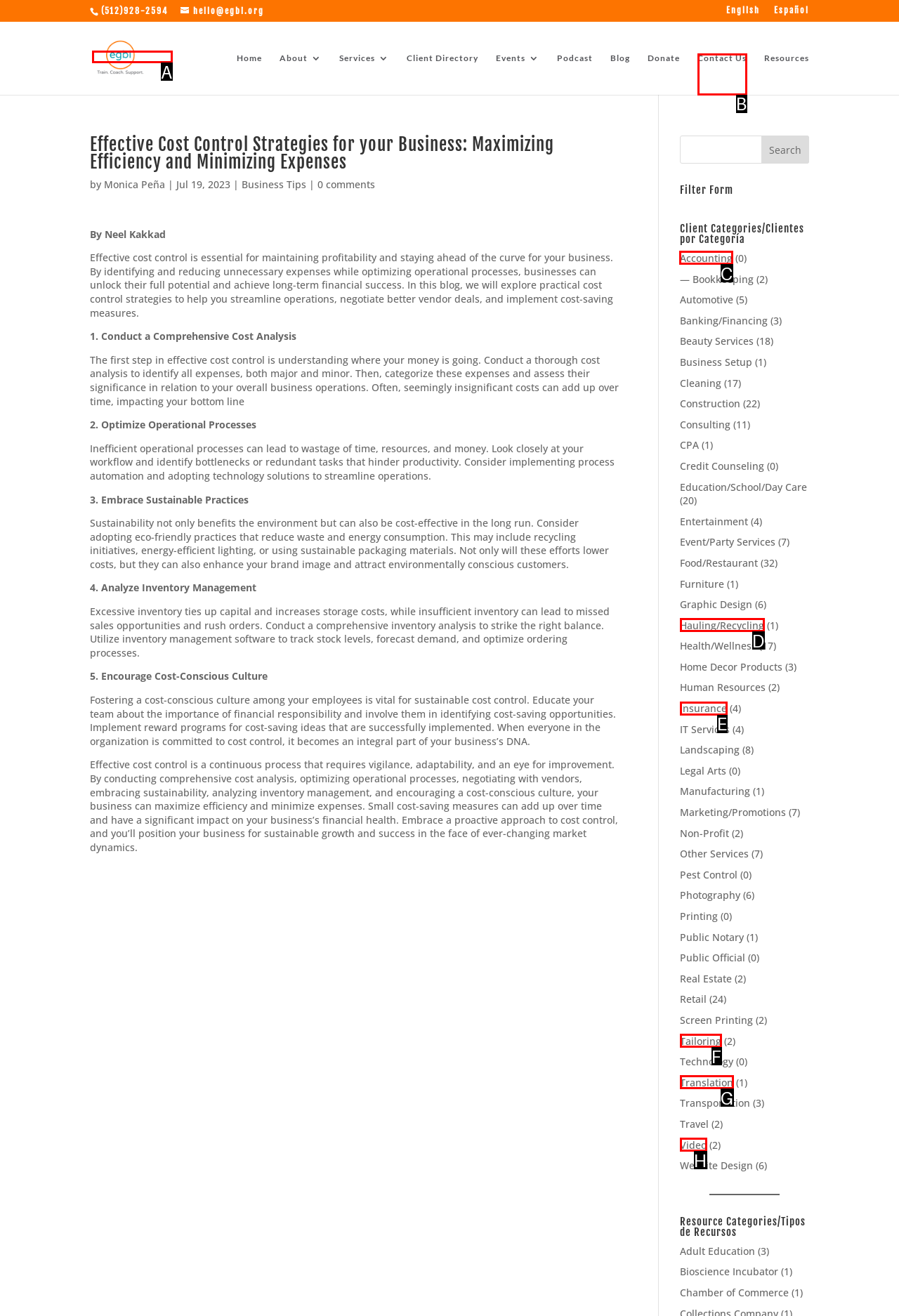Find the appropriate UI element to complete the task: filter by 'Accounting' category. Indicate your choice by providing the letter of the element.

C